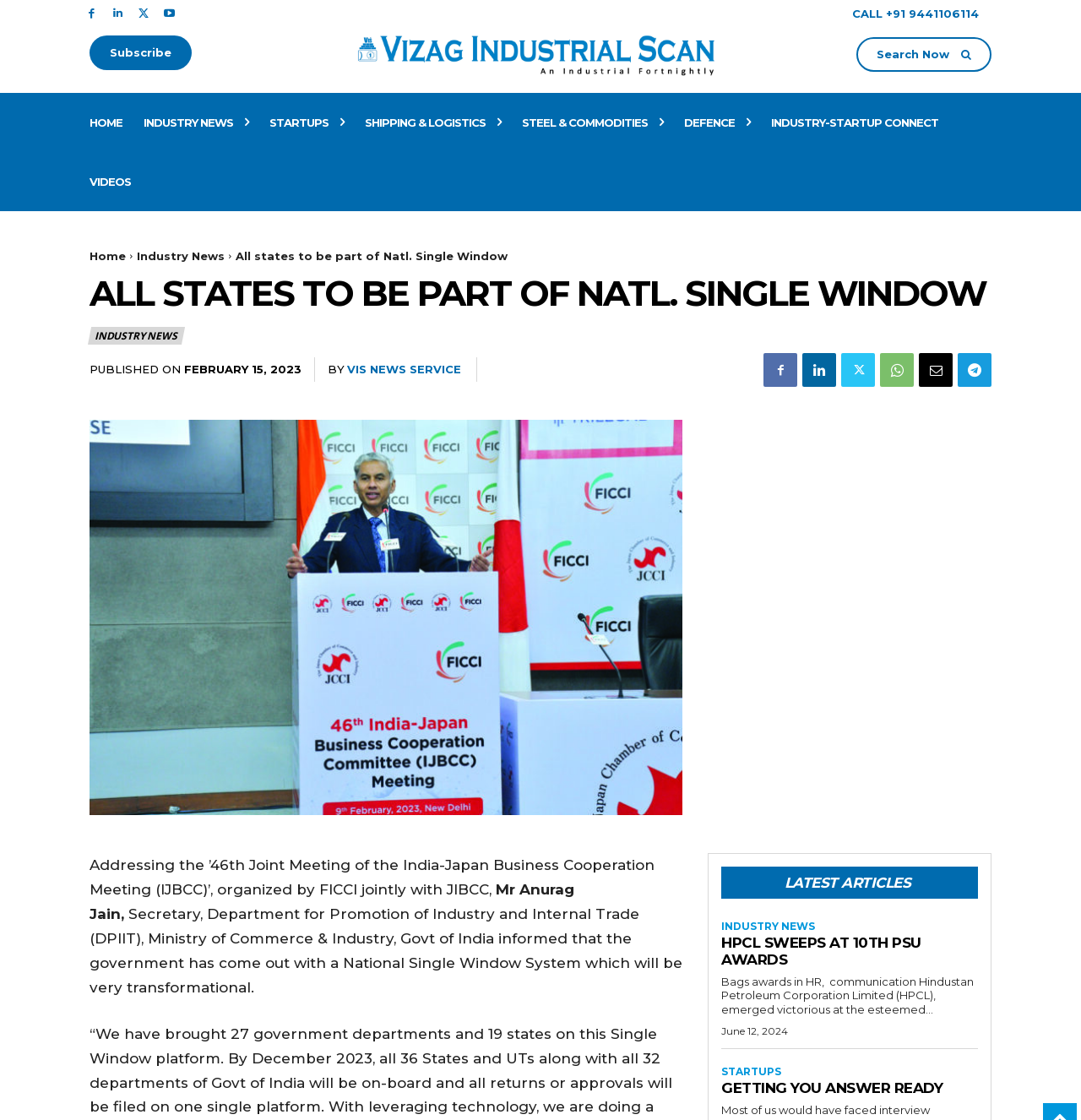What is the category of the article 'HPCL SWEEPS AT 10TH PSU AWARDS'?
Identify the answer in the screenshot and reply with a single word or phrase.

INDUSTRY NEWS